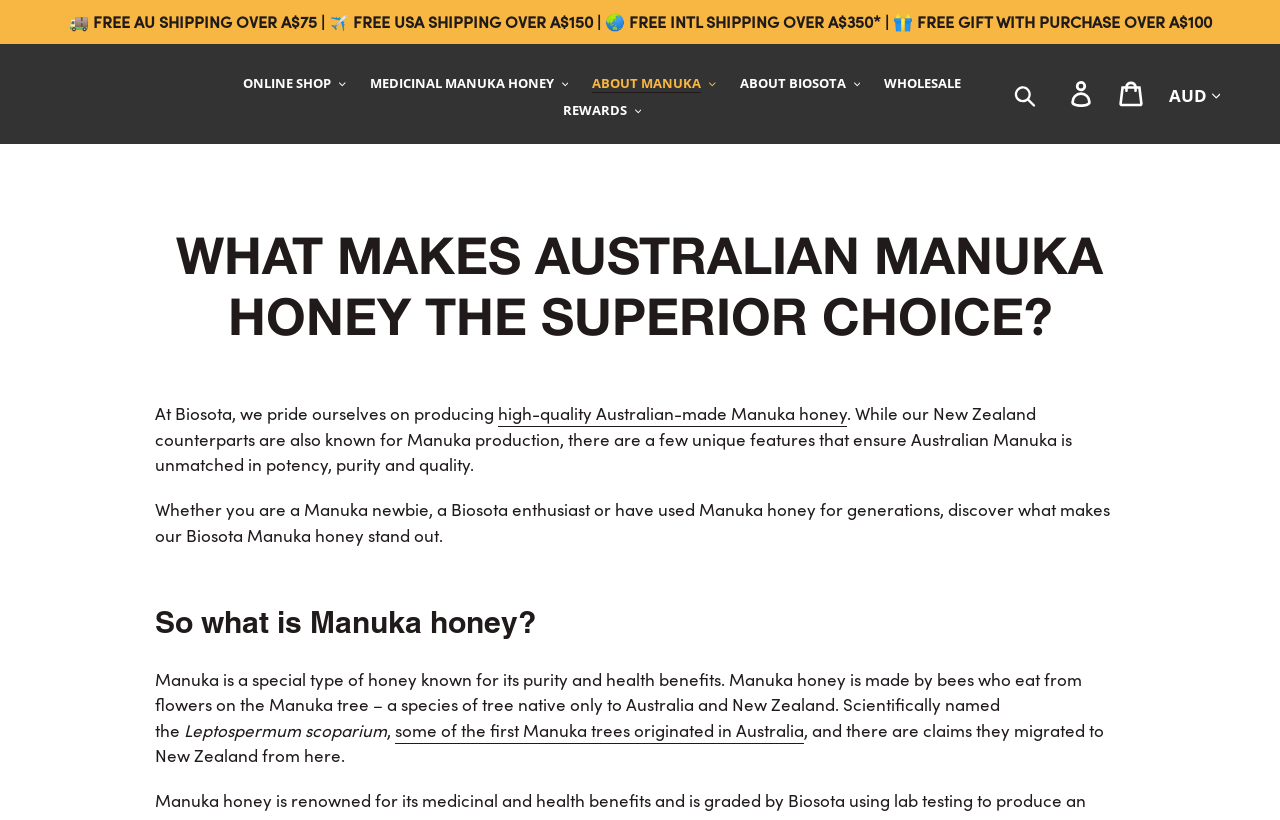Please find the bounding box coordinates of the element's region to be clicked to carry out this instruction: "Check rewards".

[0.432, 0.119, 0.509, 0.15]